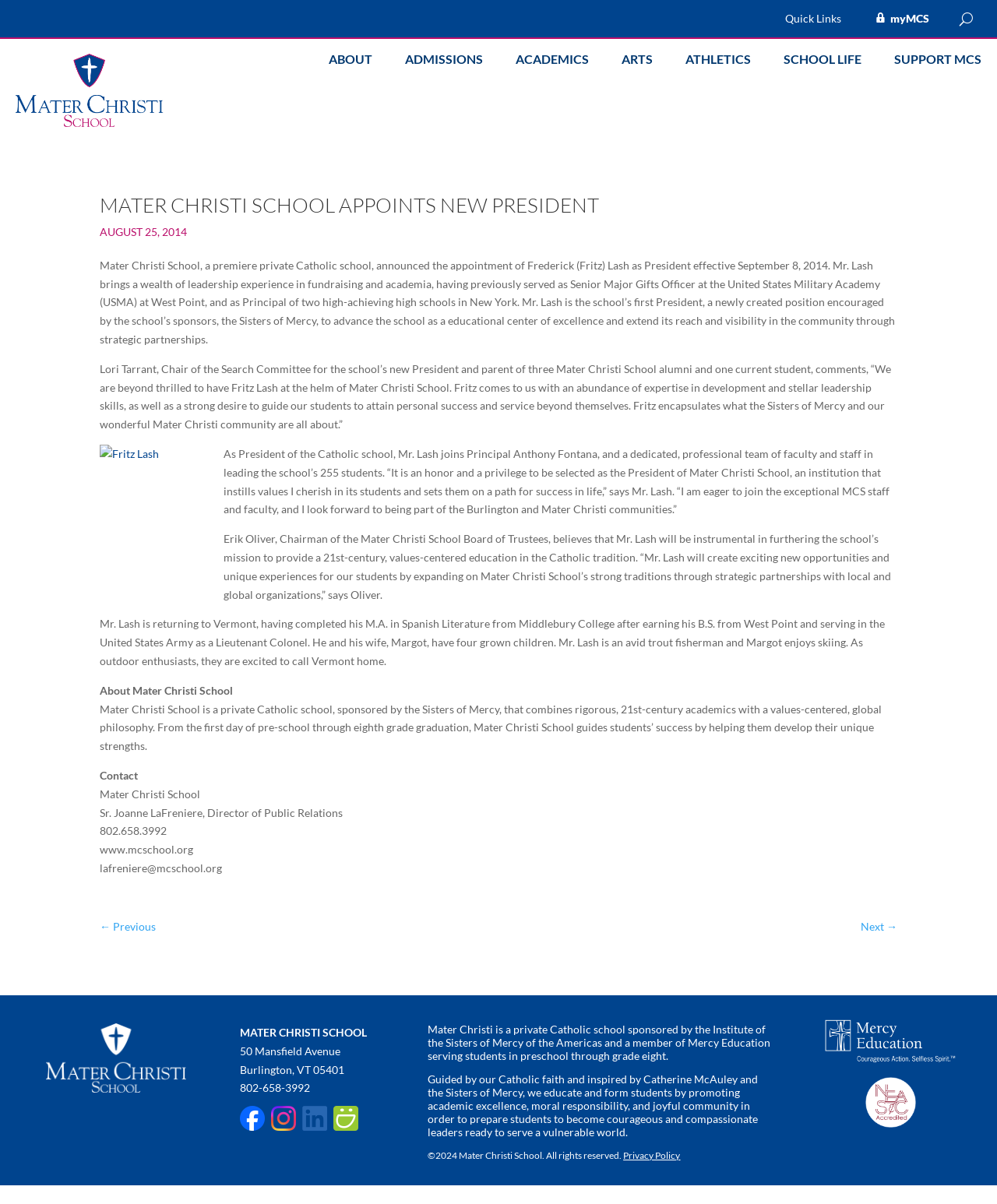Who is the new president of the school?
Could you answer the question with a detailed and thorough explanation?

I found the answer by reading the main content of the webpage which announces the appointment of Frederick (Fritz) Lash as the new president of the school.